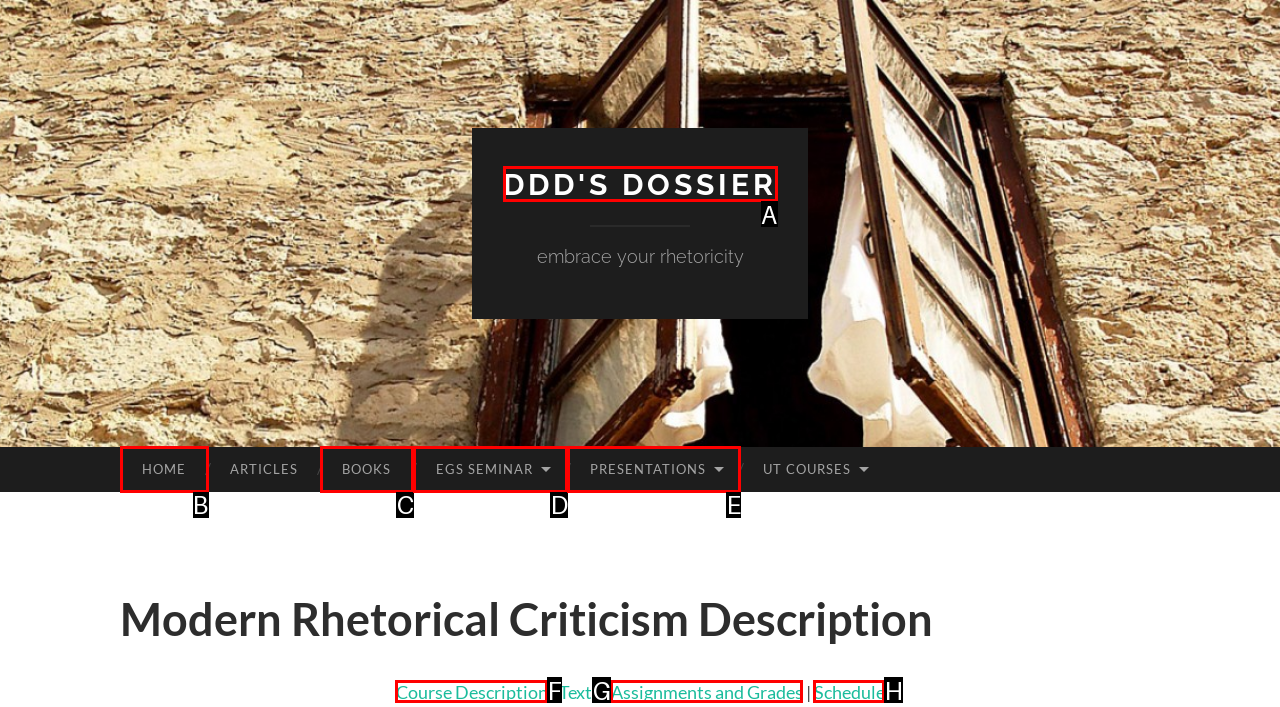Choose the HTML element that matches the description: Assignments and Grades
Reply with the letter of the correct option from the given choices.

G